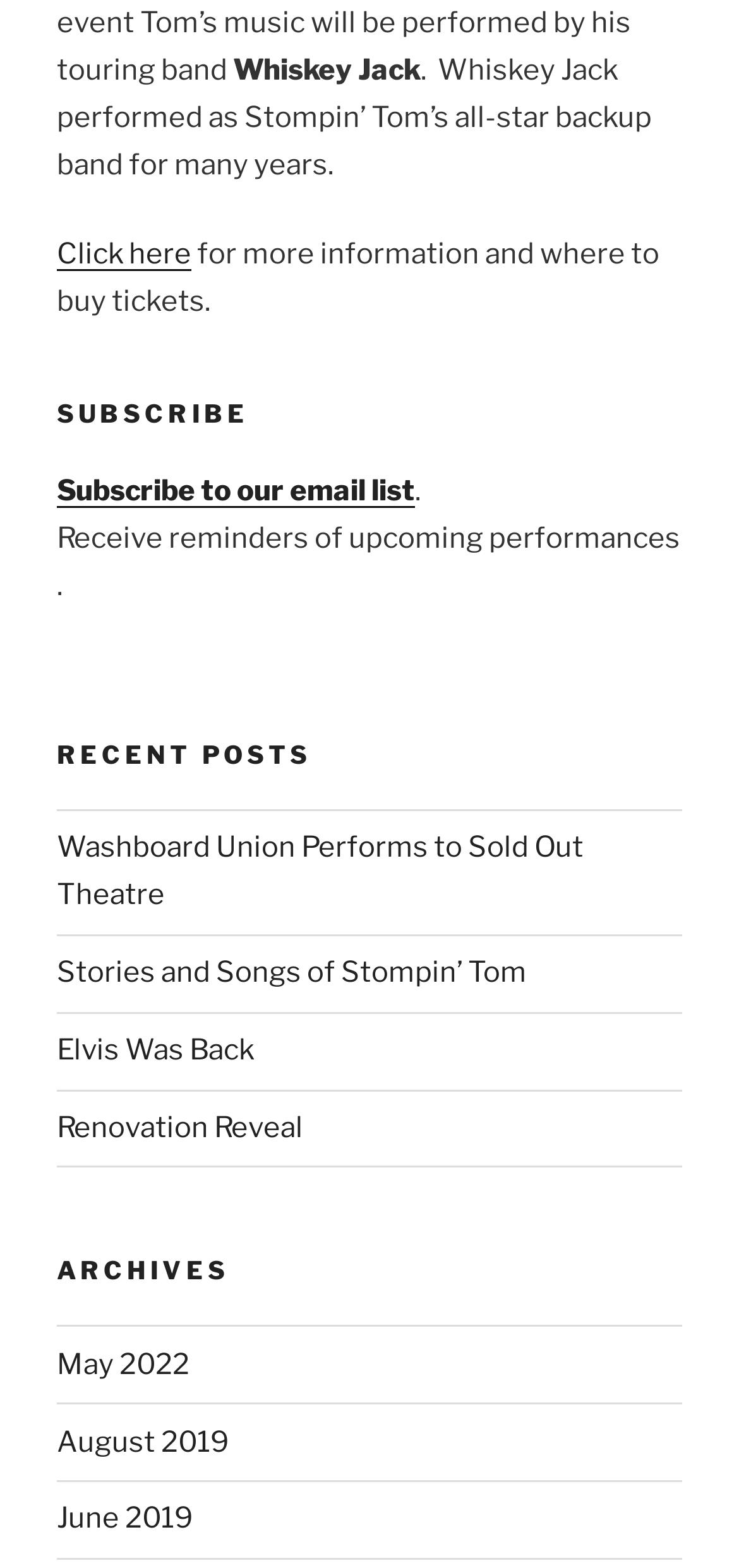Consider the image and give a detailed and elaborate answer to the question: 
What is the name of the artist Whiskey Jack performed with?

The static text element at the top of the webpage mentions that Whiskey Jack performed as Stompin' Tom's all-star backup band for many years.